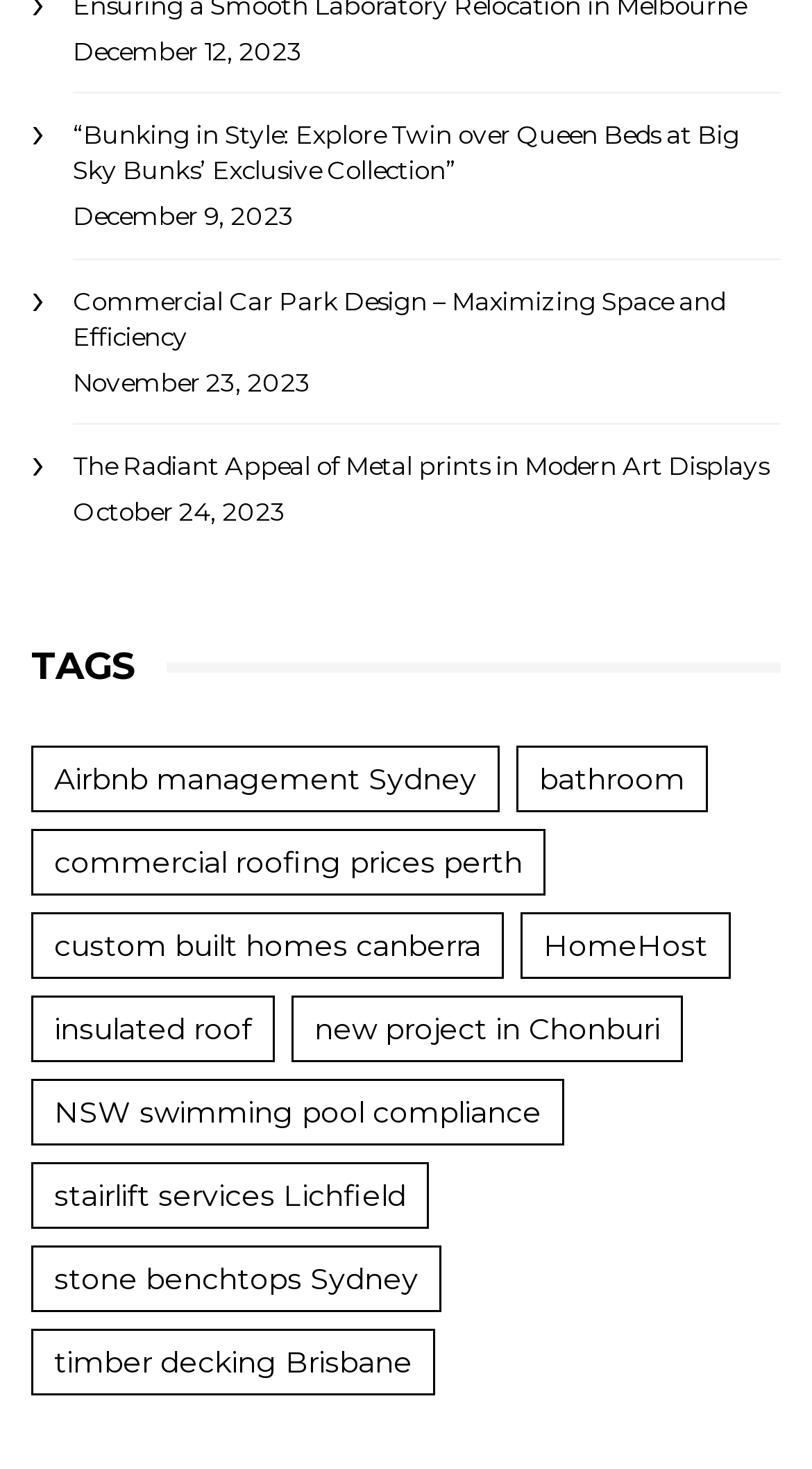Specify the bounding box coordinates of the element's region that should be clicked to achieve the following instruction: "Explore Commercial Car Park Design". The bounding box coordinates consist of four float numbers between 0 and 1, in the format [left, top, right, bottom].

[0.09, 0.194, 0.892, 0.239]